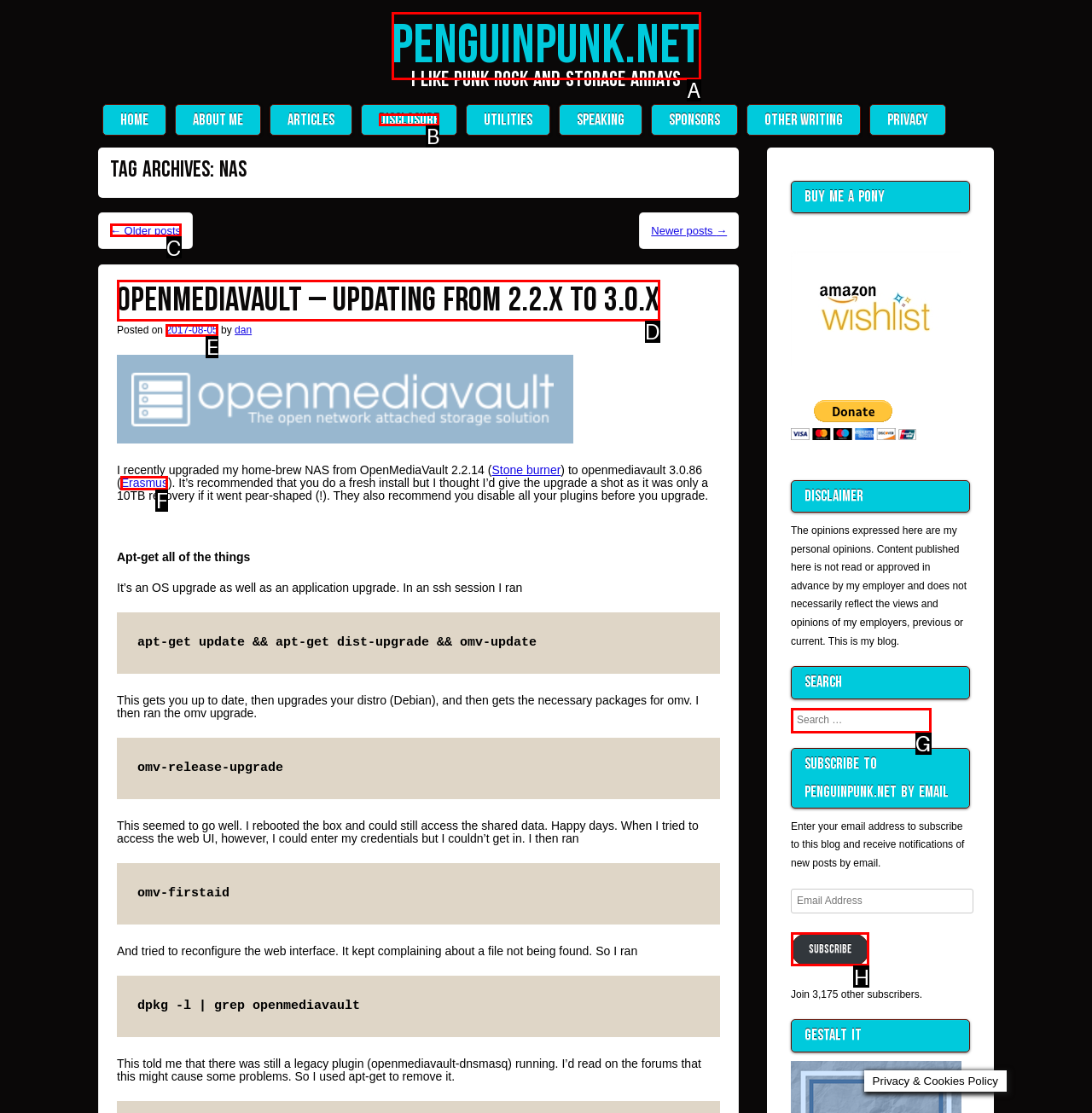Identify the letter of the UI element you need to select to accomplish the task: View the 'DISCLOSURE' page.
Respond with the option's letter from the given choices directly.

B